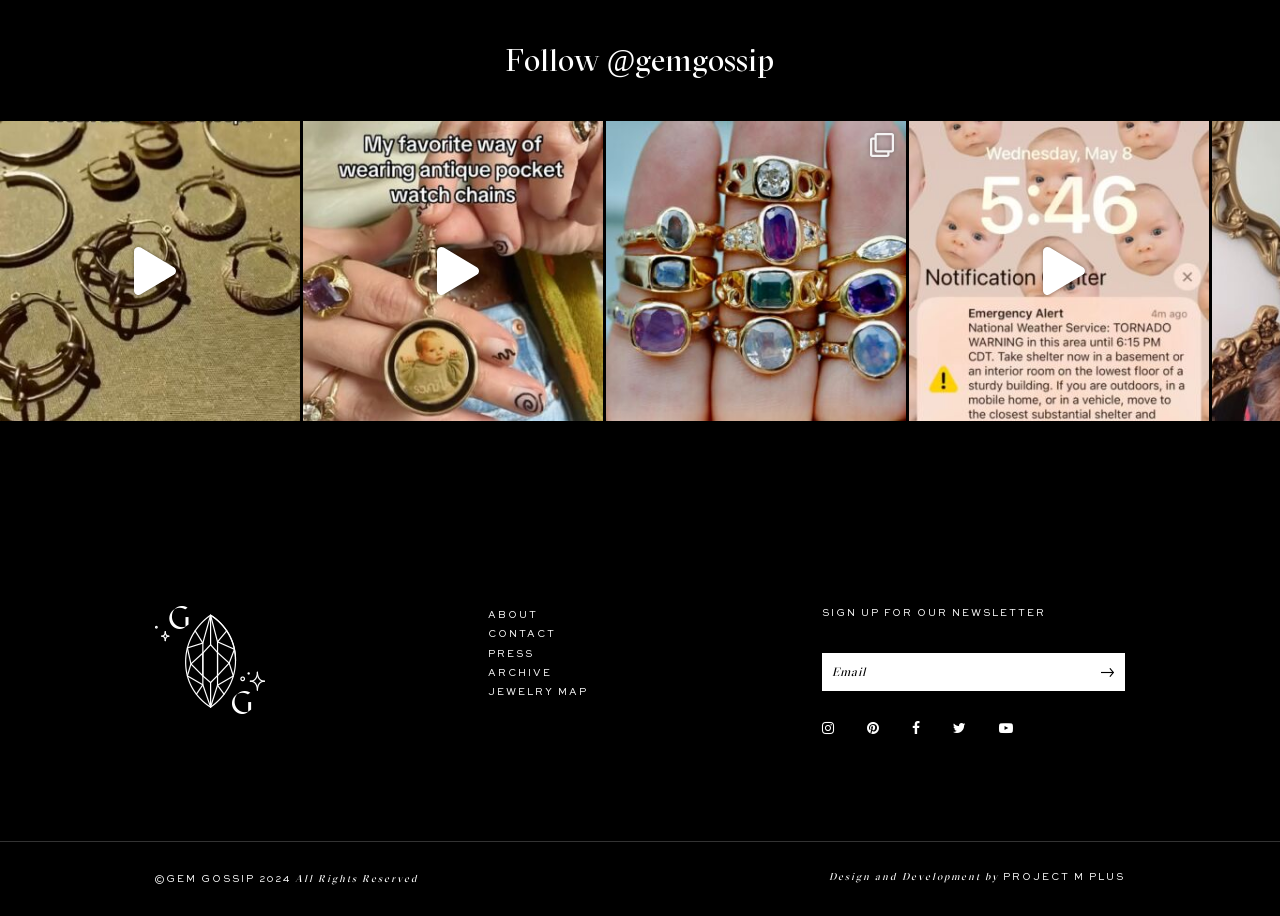Pinpoint the bounding box coordinates of the clickable element needed to complete the instruction: "View". The coordinates should be provided as four float numbers between 0 and 1: [left, top, right, bottom].

[0.205, 0.406, 0.233, 0.46]